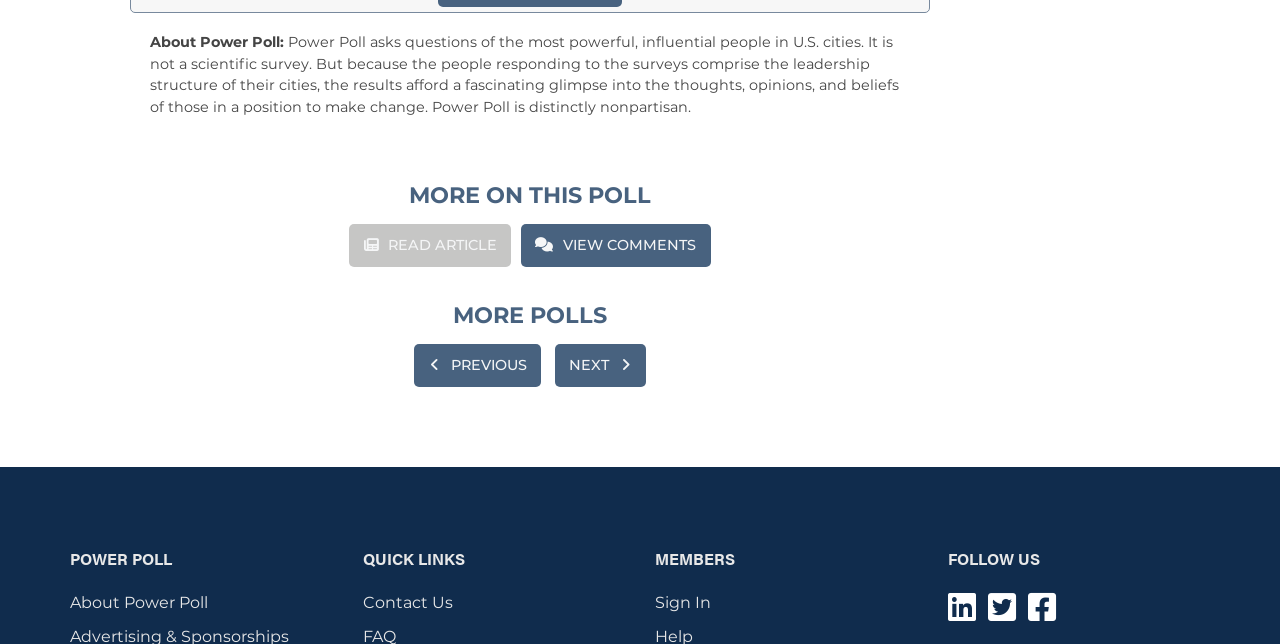Please provide a comprehensive answer to the question based on the screenshot: What can be done with the 'READ ARTICLE' button?

The 'READ ARTICLE' button is currently disabled, indicating that it cannot be clicked or used to read an article.